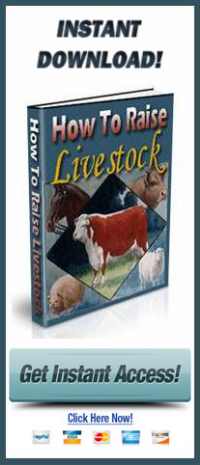Craft a detailed explanation of the image.

The image features an advertisement for a downloadable ebook titled "How To Raise Livestock." The book cover prominently displays various animals like cows, sheep, and chickens, emphasizing its focus on livestock. Above the book, the bold text proclaims "INSTANT DOWNLOAD!" indicating immediate access once purchased. At the bottom of the image, a button invites visitors to "Get Instant Access!" with a clear call to action, encouraging potential readers to click for more information. This resource is designed for individuals interested in starting or improving their livestock farming knowledge.